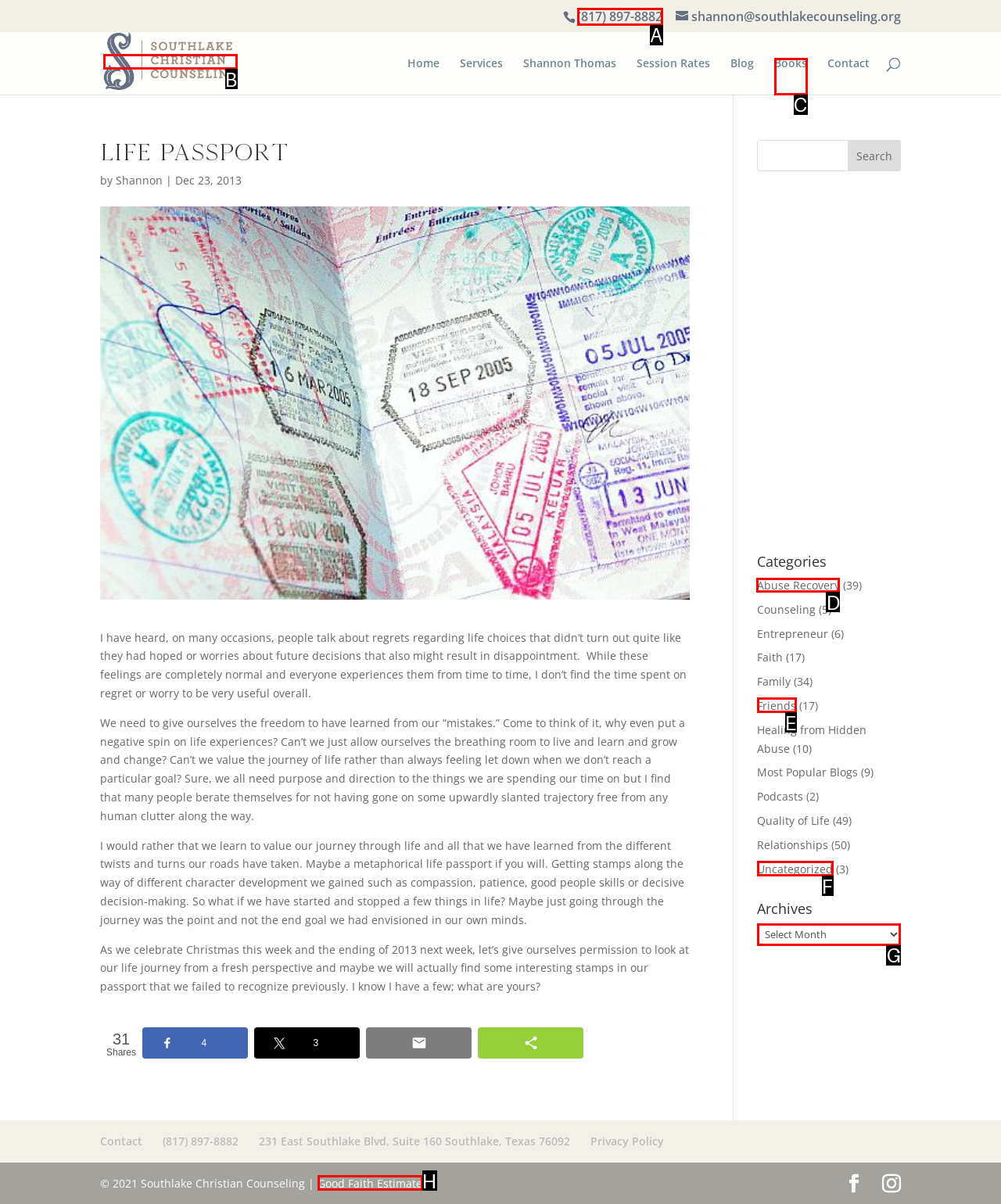Select the appropriate HTML element that needs to be clicked to finish the task: Select a category from the list
Reply with the letter of the chosen option.

D